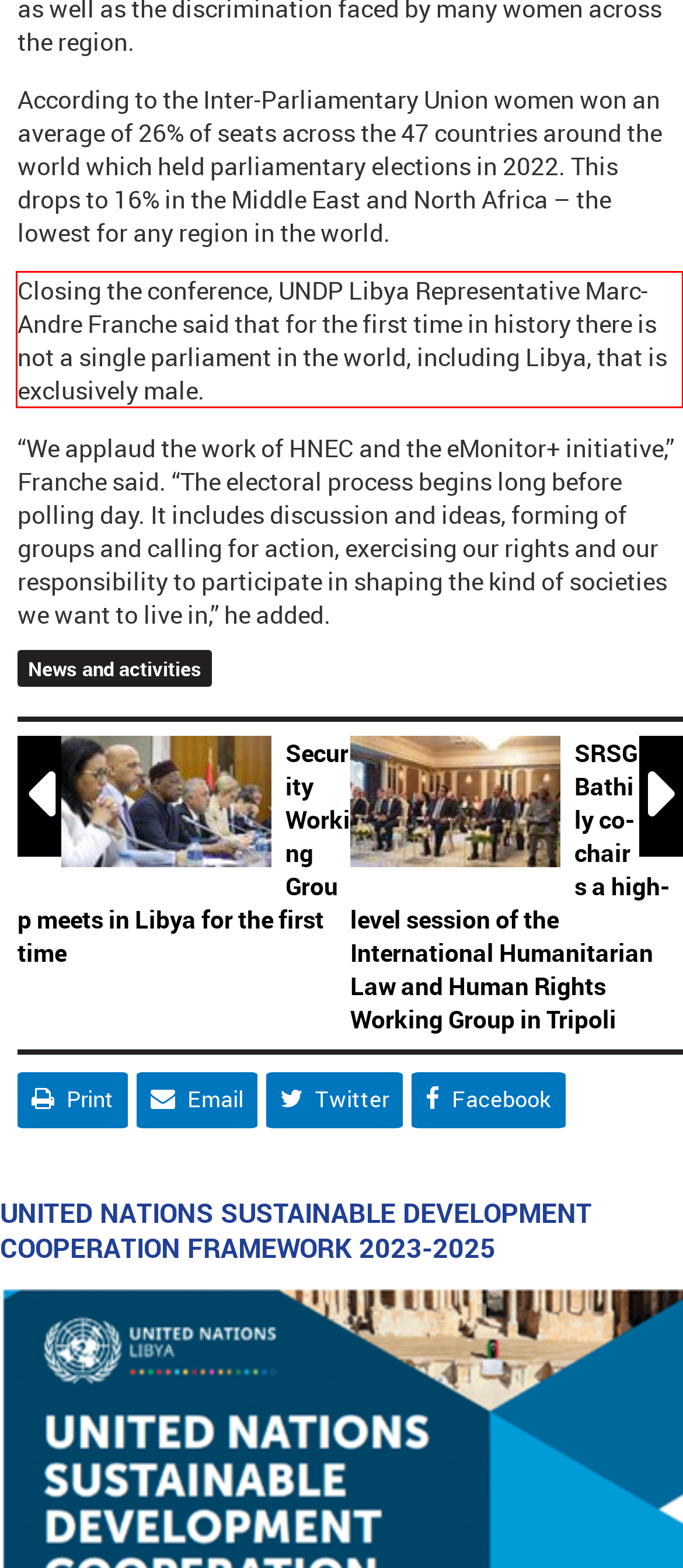Analyze the screenshot of the webpage and extract the text from the UI element that is inside the red bounding box.

Closing the conference, UNDP Libya Representative Marc-Andre Franche said that for the first time in history there is not a single parliament in the world, including Libya, that is exclusively male.